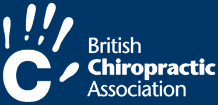Create a detailed narrative that captures the essence of the image.

The image features the logo of the British Chiropractic Association, prominently displaying the letter "C" in bold, stylized font, accompanied by the name of the organization written in a clean, modern typeface. The logo is set against a deep blue background, which enhances its visibility and emphasizes the significance of the association in the field of chiropractic care. This logo represents a professional body dedicated to supporting and promoting the chiropractic profession, ensuring high standards of practice and patient care.